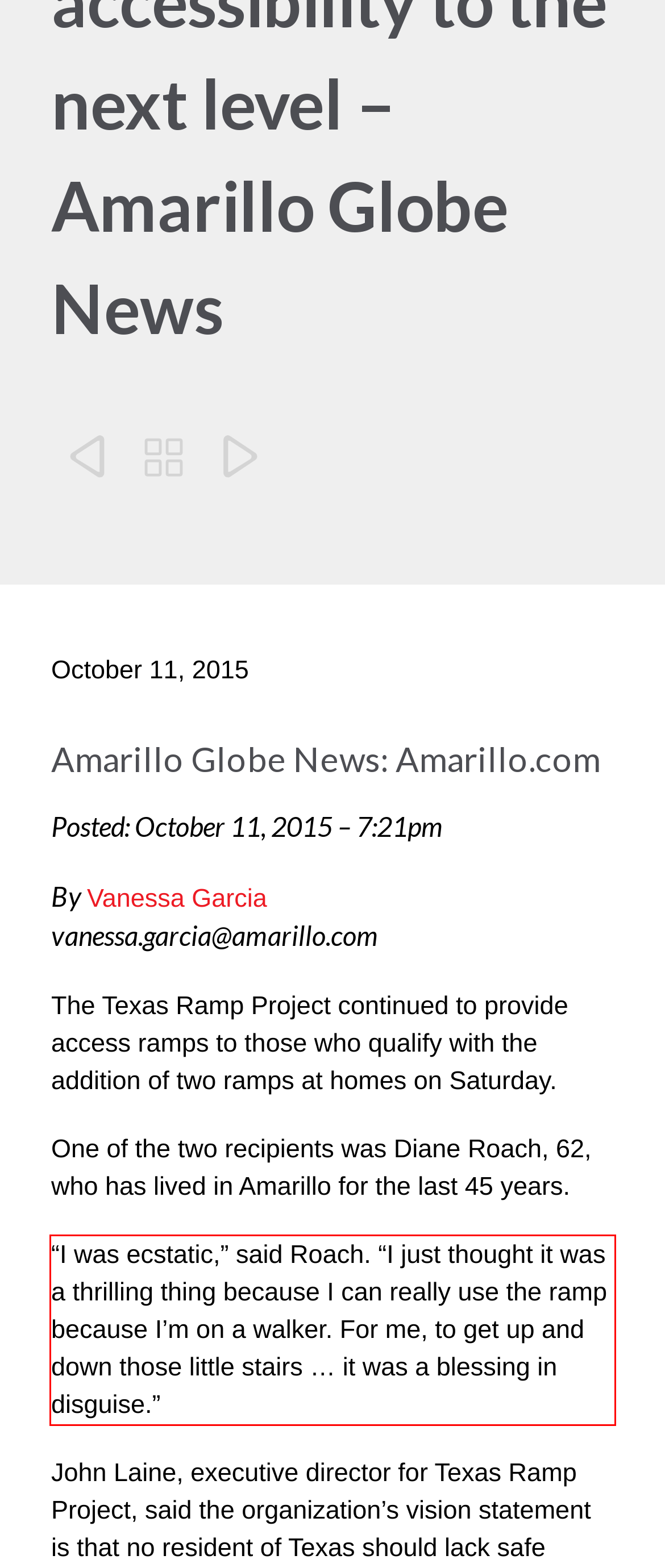There is a UI element on the webpage screenshot marked by a red bounding box. Extract and generate the text content from within this red box.

“I was ecstatic,” said Roach. “I just thought it was a thrilling thing because I can really use the ramp because I’m on a walker. For me, to get up and down those little stairs … it was a blessing in disguise.”